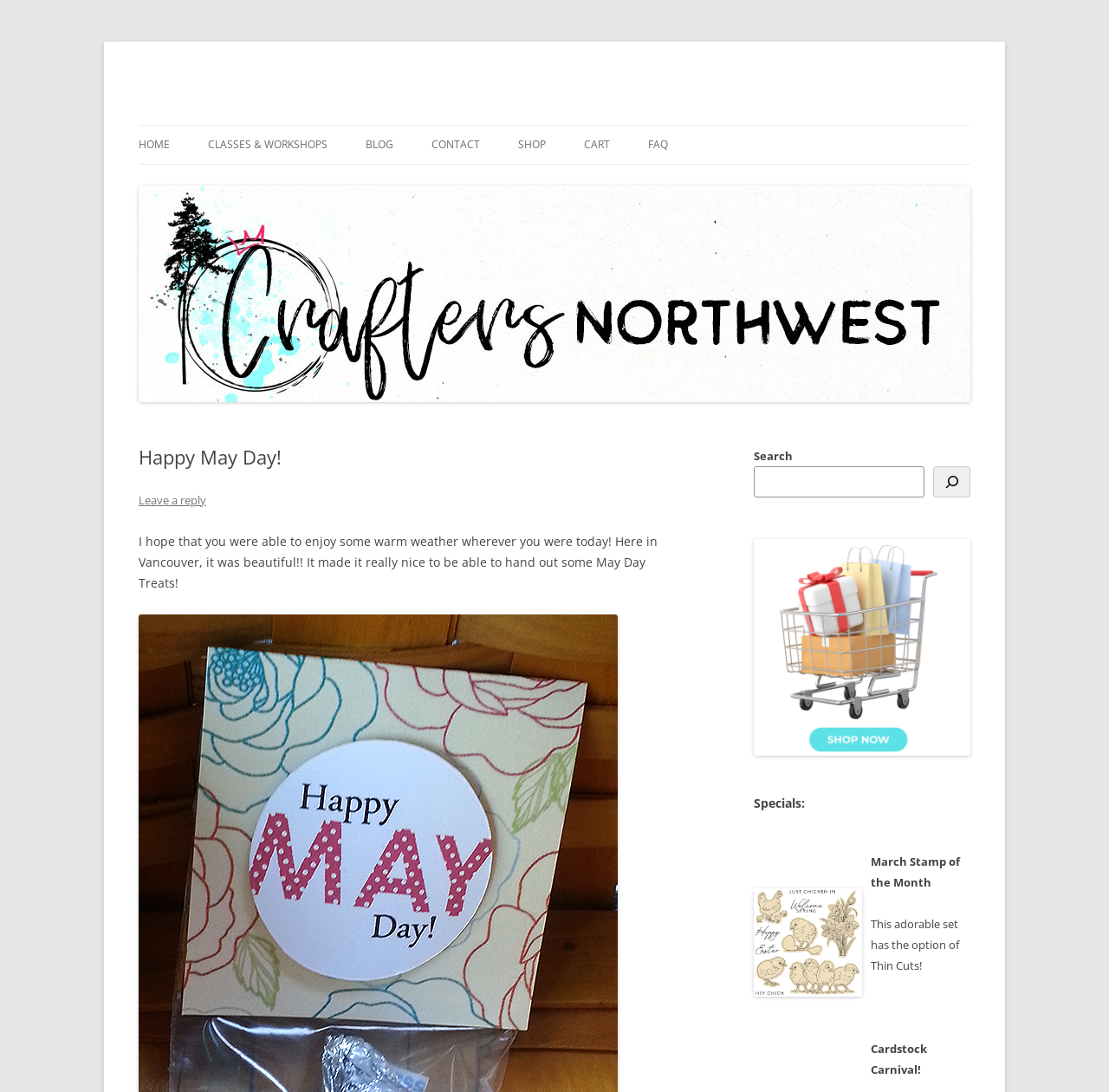Determine the bounding box coordinates for the clickable element to execute this instruction: "Leave a reply". Provide the coordinates as four float numbers between 0 and 1, i.e., [left, top, right, bottom].

[0.125, 0.451, 0.186, 0.465]